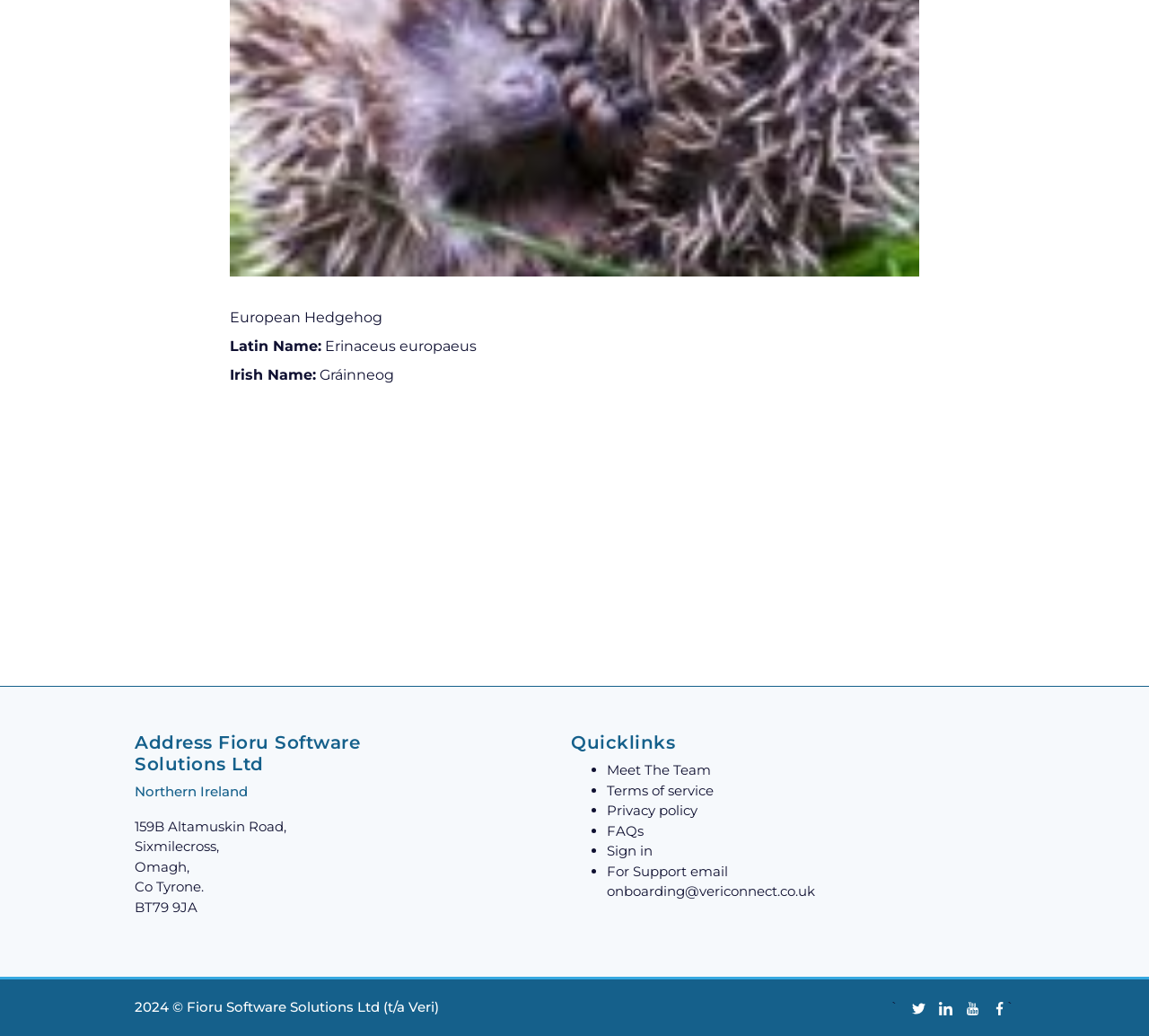Please identify the bounding box coordinates of where to click in order to follow the instruction: "Email onboarding@vericonnect.co.uk for Support".

[0.528, 0.852, 0.71, 0.869]